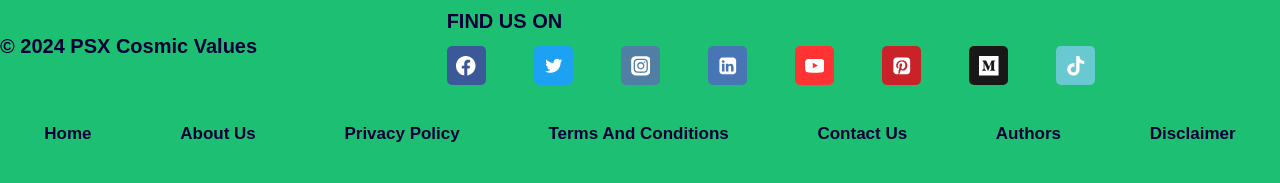Pinpoint the bounding box coordinates of the element to be clicked to execute the instruction: "Set an appointment with the consultant".

None